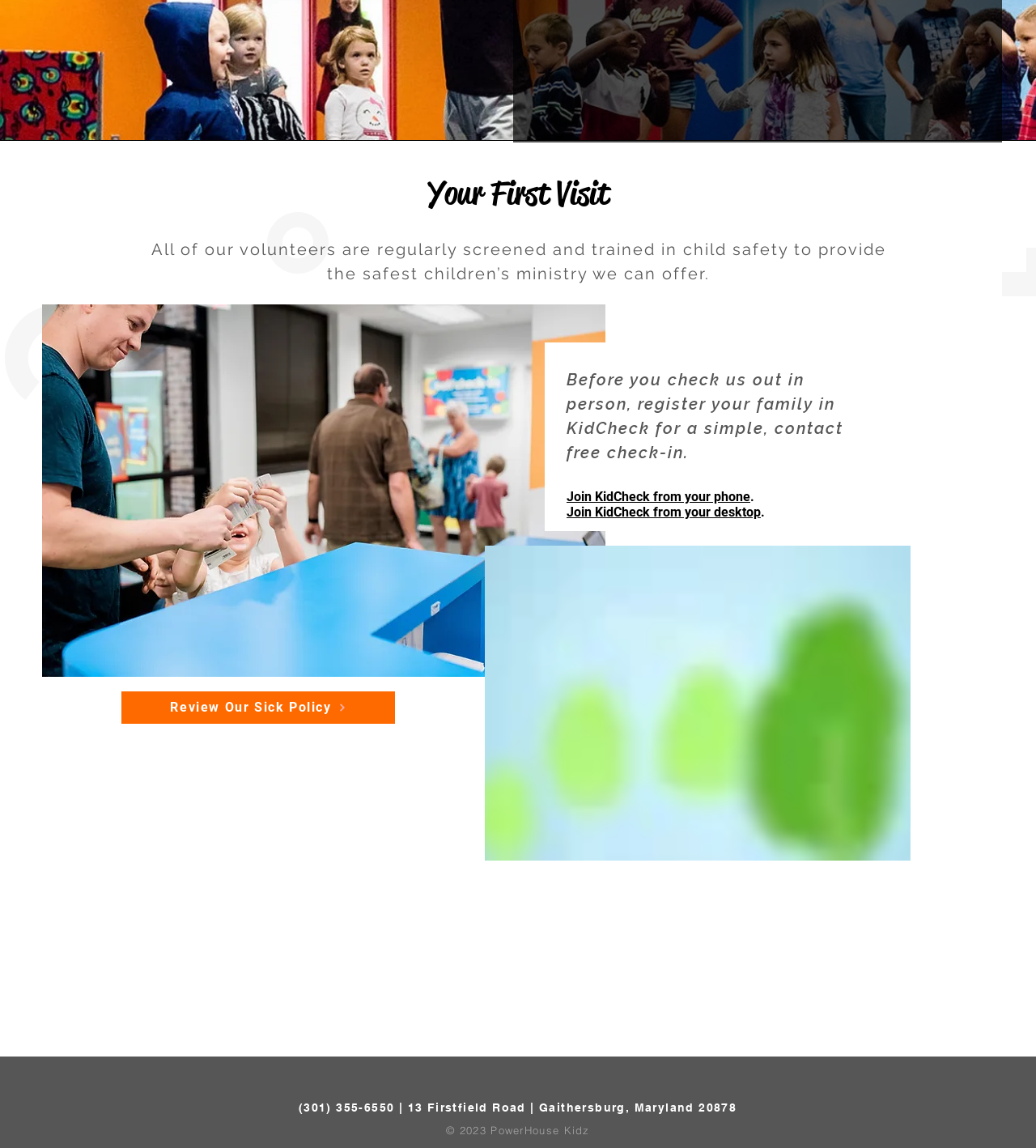Identify the bounding box coordinates for the UI element described by the following text: "aria-label="Instagram"". Provide the coordinates as four float numbers between 0 and 1, in the format [left, top, right, bottom].

[0.488, 0.929, 0.512, 0.951]